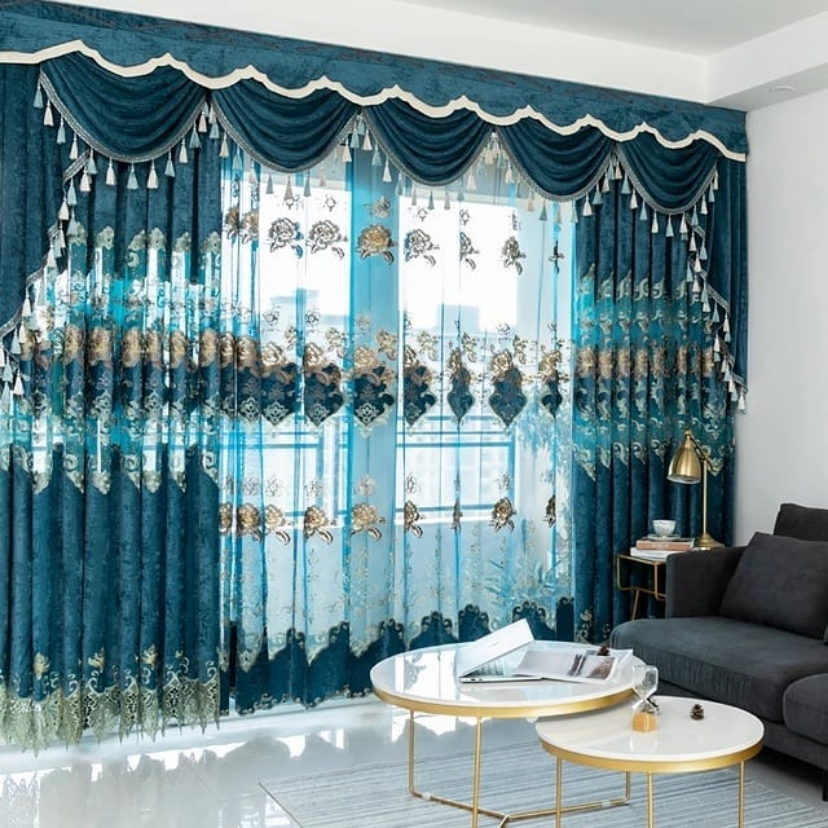What is the color of the sofa?
We need a detailed and meticulous answer to the question.

The sofa is described as a cozy gray sofa, which is positioned in front of the coffee table and behind the curtains.